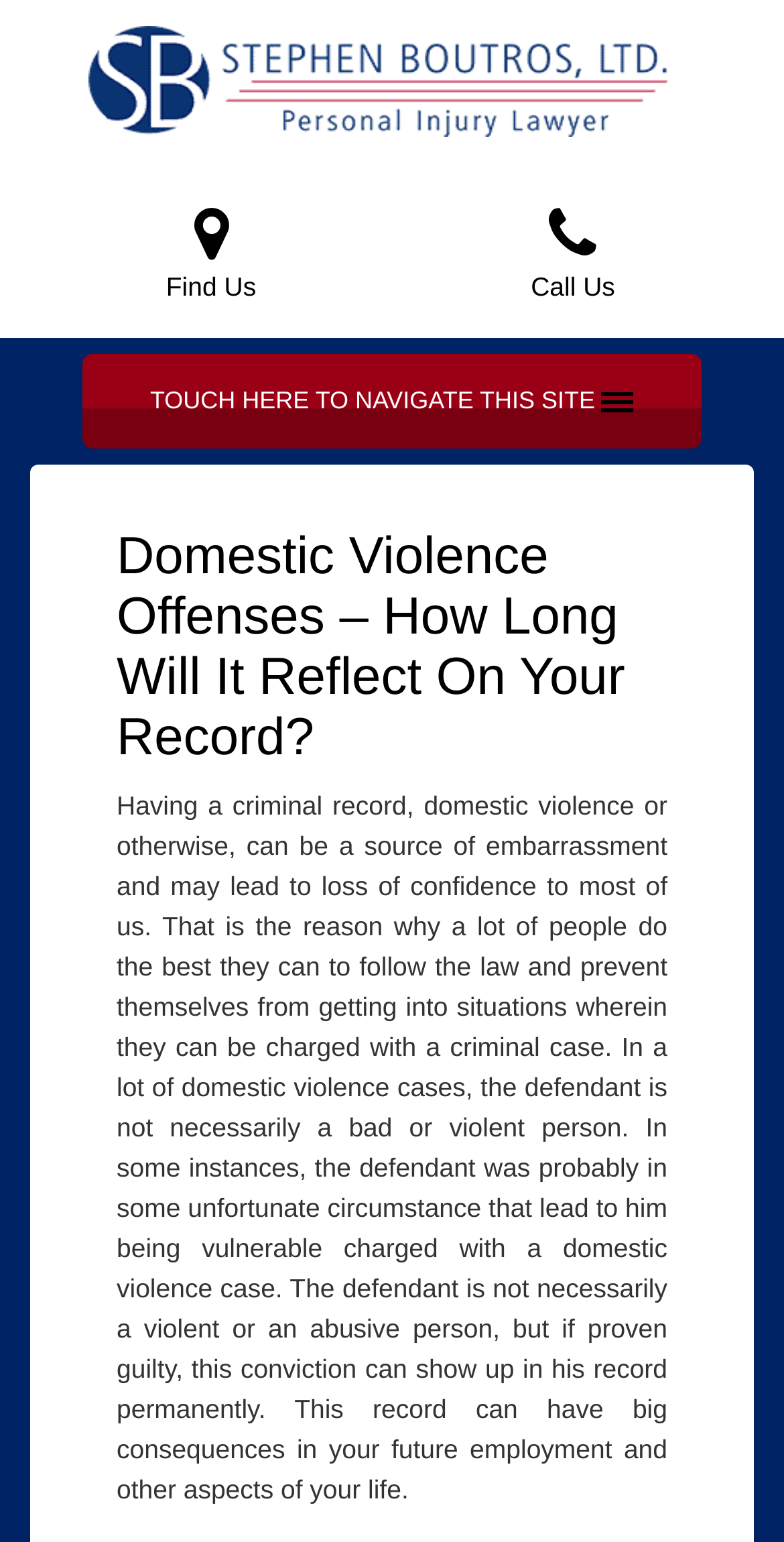Please determine the bounding box coordinates for the element with the description: "alt="logo"".

[0.113, 0.042, 0.852, 0.061]